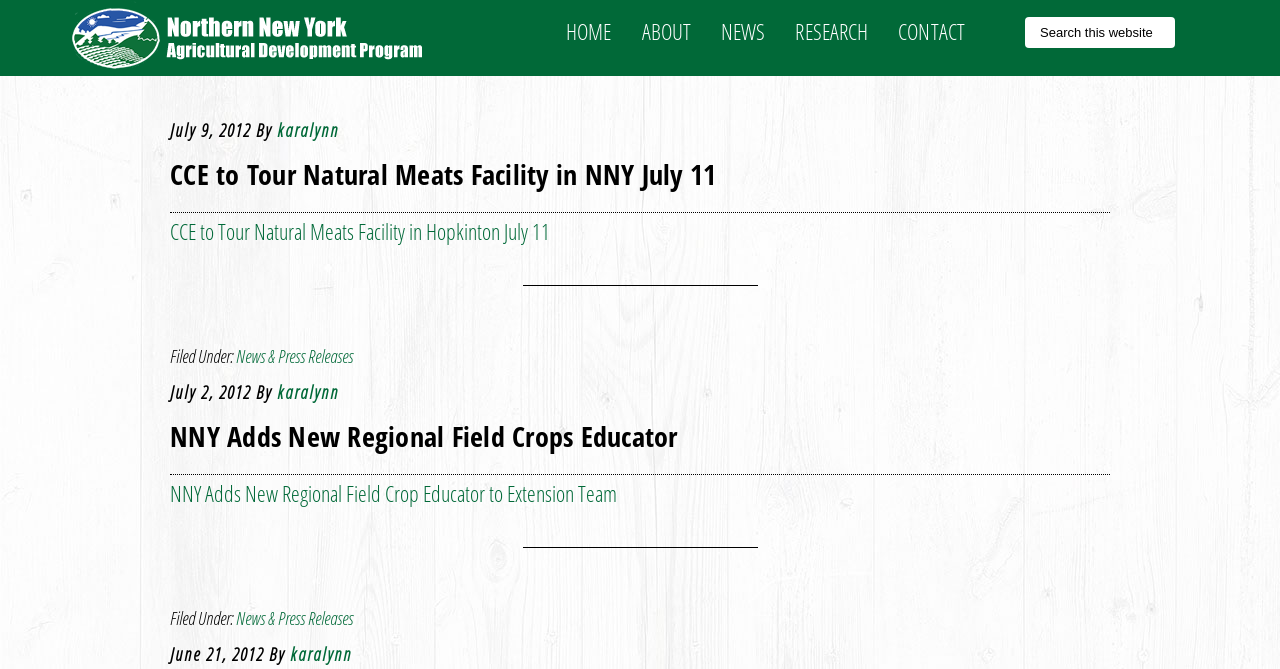Determine the bounding box coordinates for the area you should click to complete the following instruction: "Search this website".

[0.801, 0.025, 0.918, 0.071]